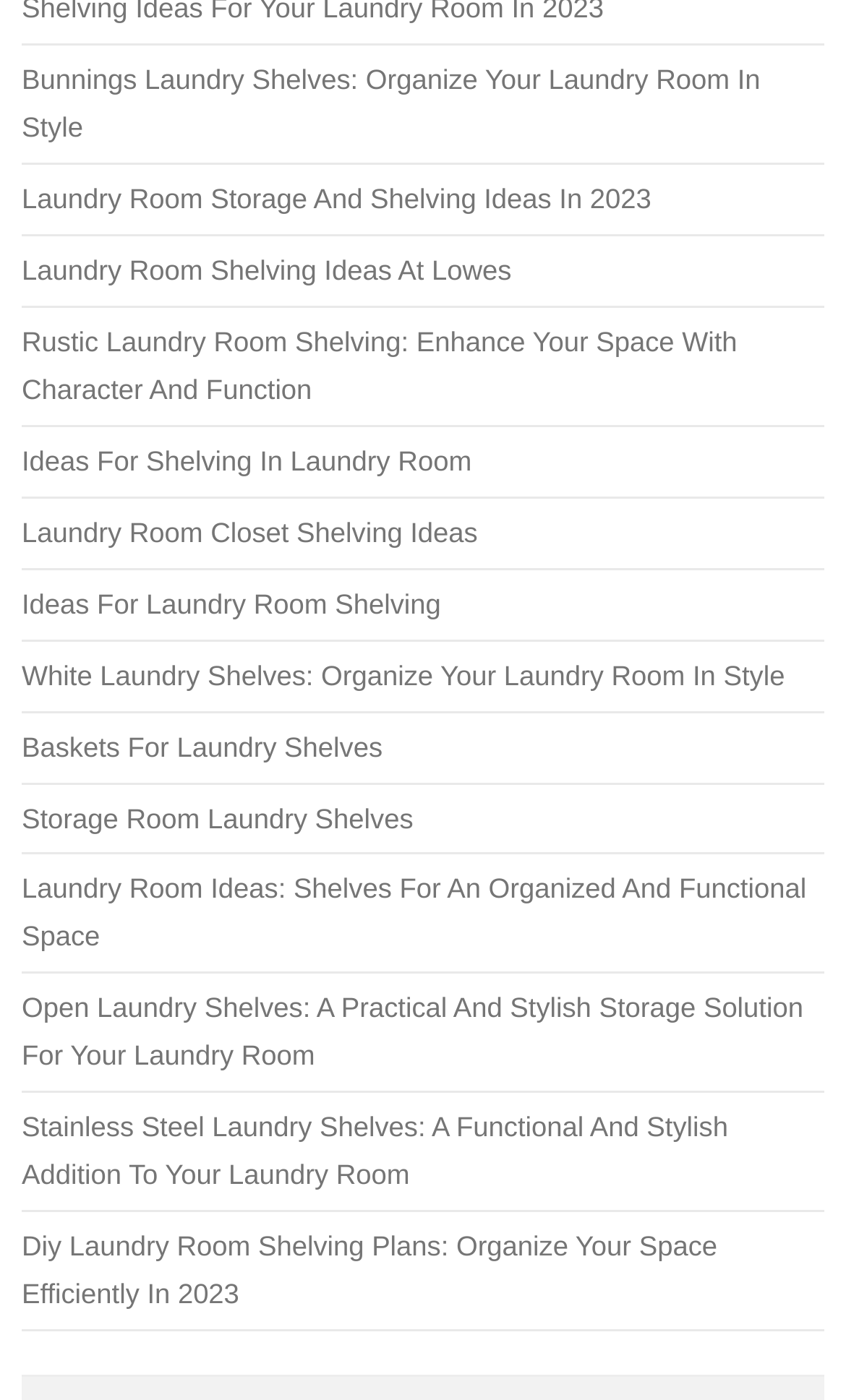What is the topic of the webpage?
Give a one-word or short-phrase answer derived from the screenshot.

Laundry room shelving